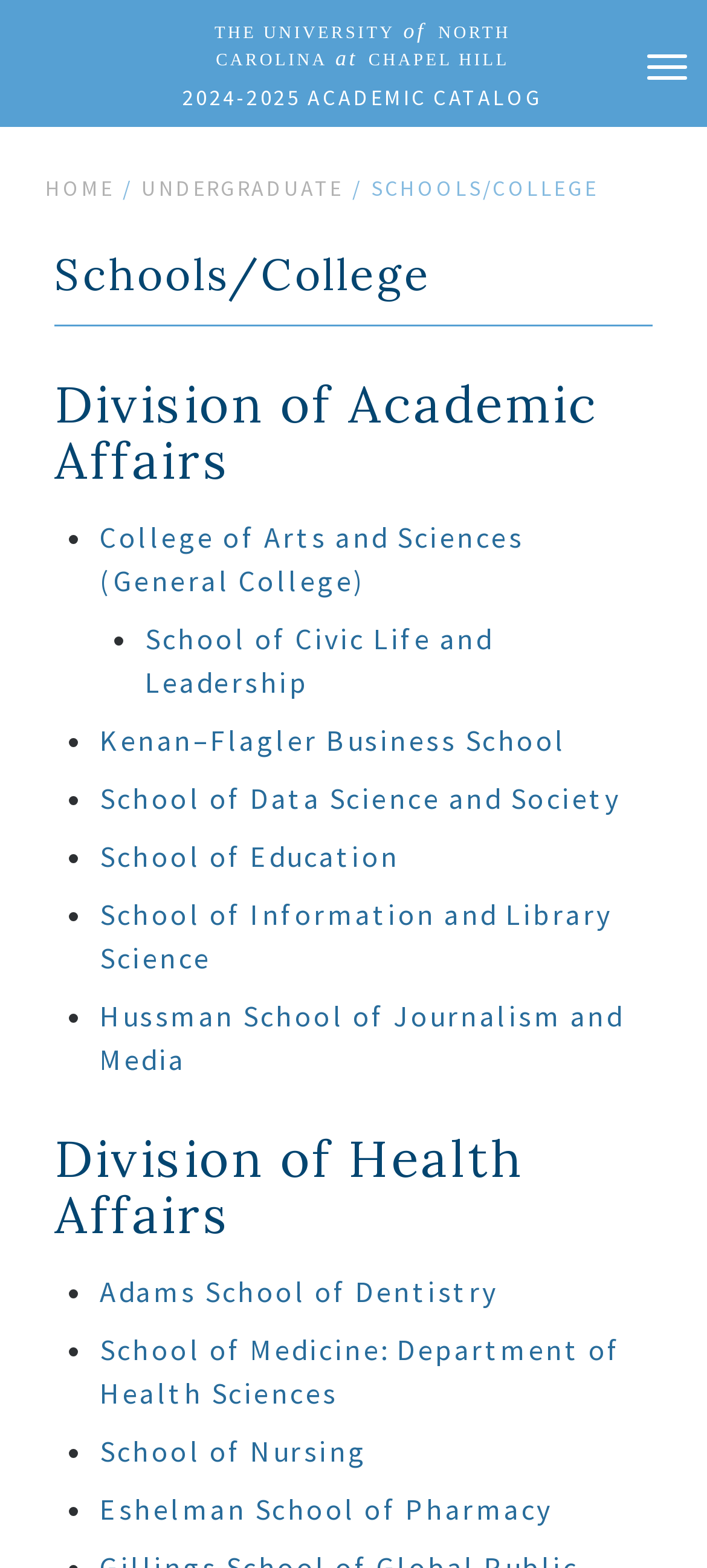What is the name of the university?
Provide a detailed answer to the question using information from the image.

The name of the university can be found in the link 'THE UNIVERSITY of NORTH CAROLINA at CHAPEL HILL' at the top of the webpage.